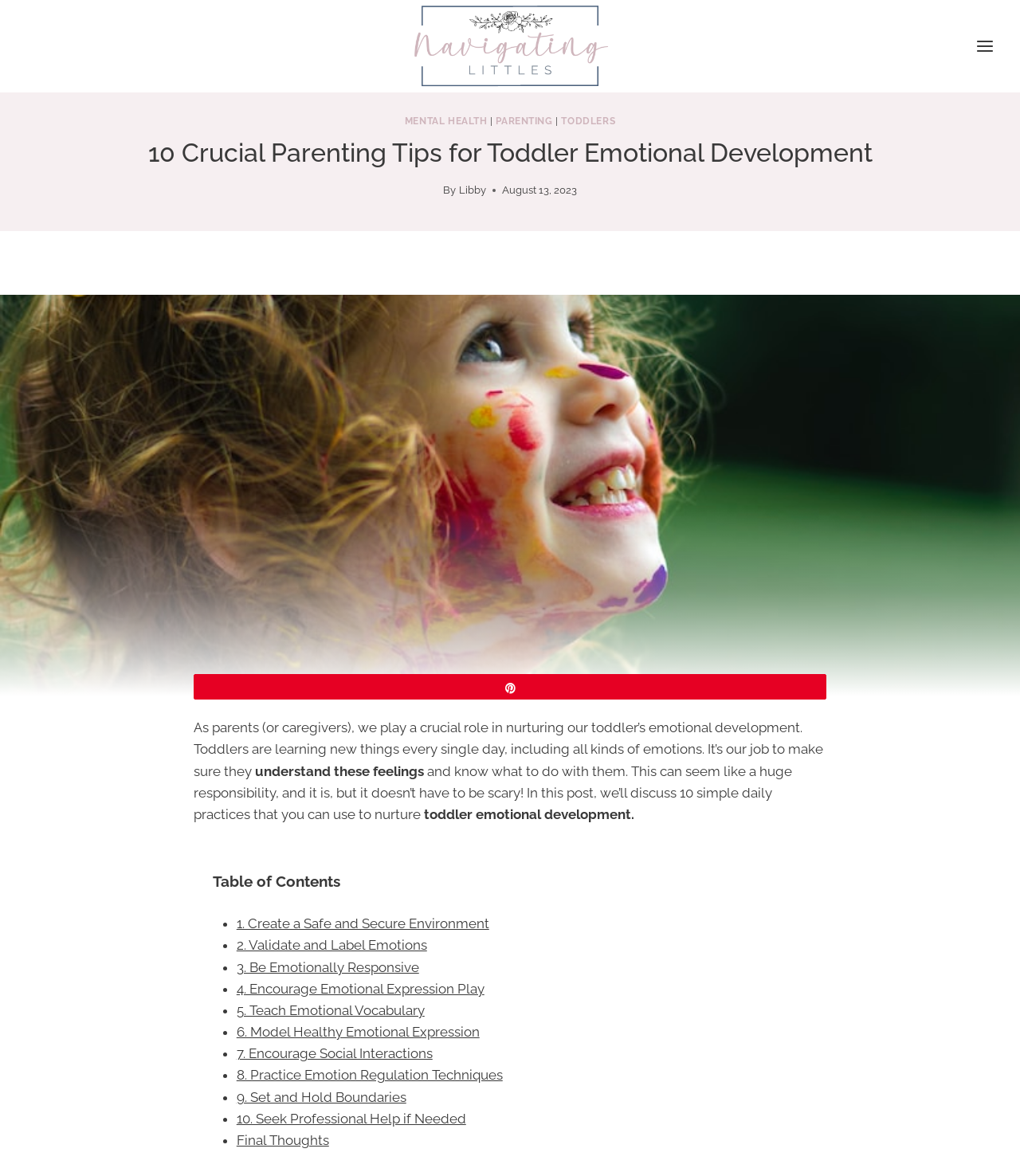Determine the bounding box coordinates for the area you should click to complete the following instruction: "Click on the 'MENTAL HEALTH' link".

[0.397, 0.098, 0.478, 0.108]